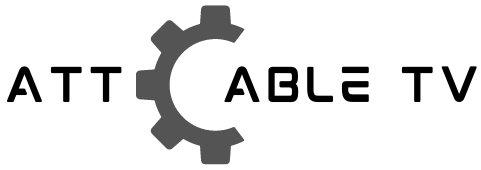How is the text 'ATT' displayed in the logo?
Provide an in-depth and detailed explanation in response to the question.

The text 'ATT' is prominently displayed in uppercase in the logo, followed by 'ABLE TV', which is styled to visually balance the overall design.